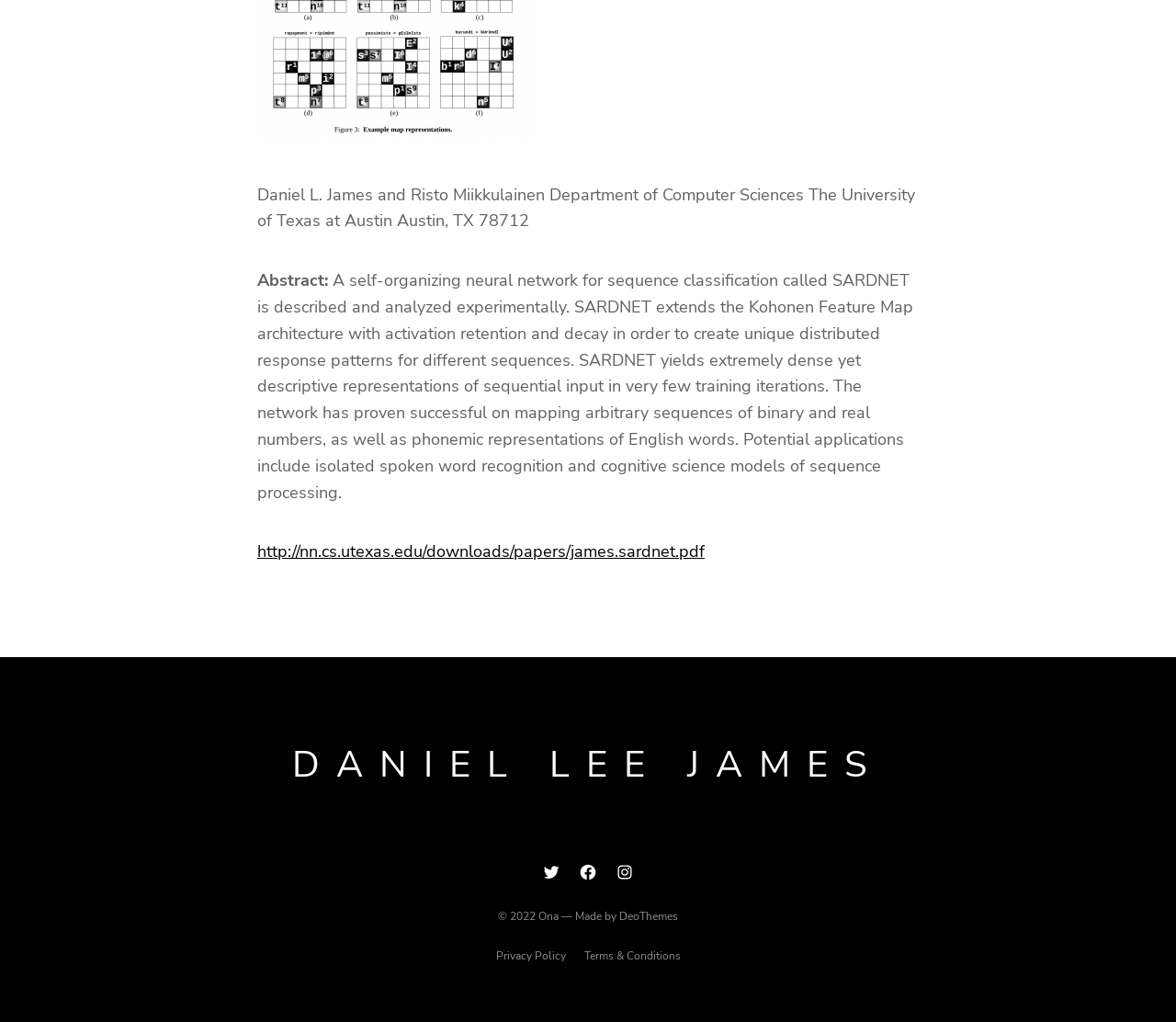Answer the question with a single word or phrase: 
Where is the University of Texas at Austin located?

Austin, TX 78712